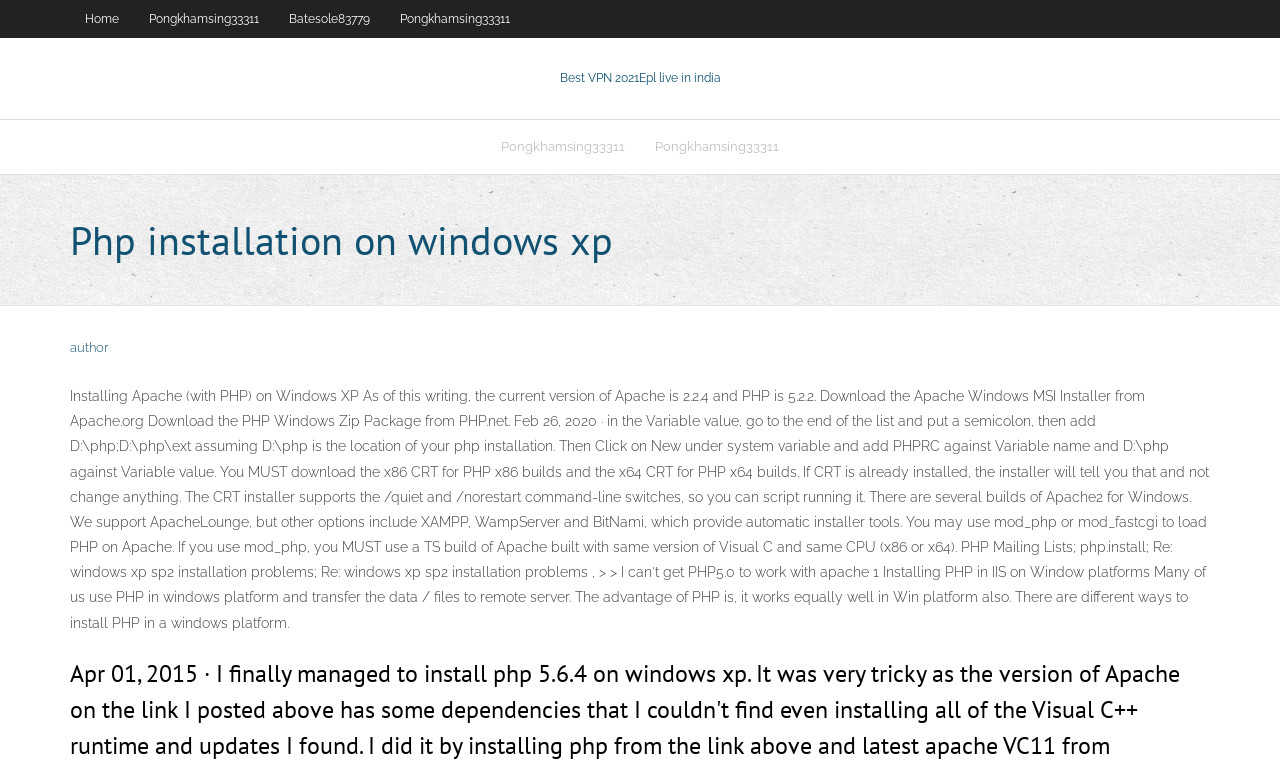Please find and provide the title of the webpage.

Php installation on windows xp